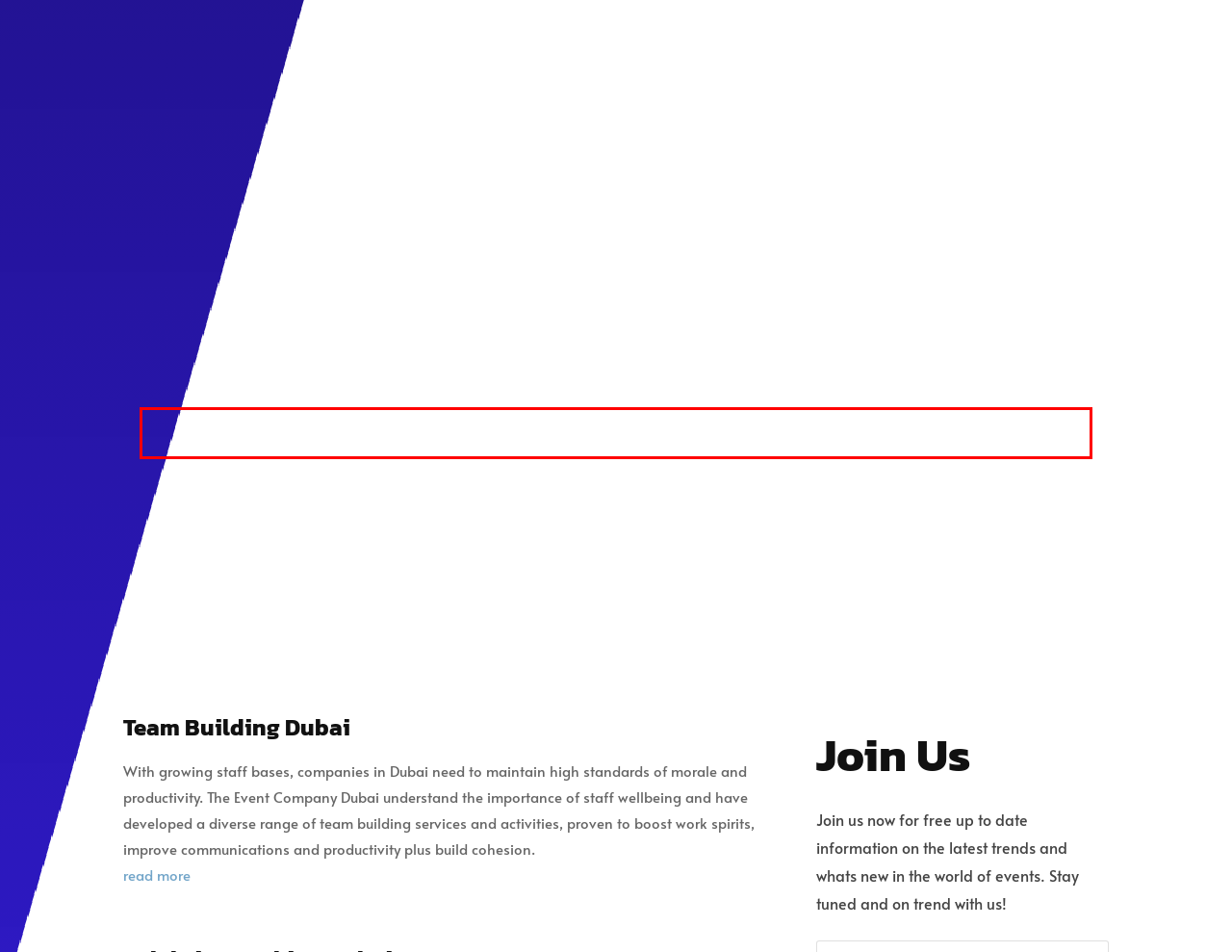You are provided with a screenshot of a webpage where a red rectangle bounding box surrounds an element. Choose the description that best matches the new webpage after clicking the element in the red bounding box. Here are the choices:
A. Theme Creation | The Event Company Dubai
B. Event Themes | The Event Company Dubai
C. Theme Entertainment - Event Company Dubai - Theme Party Builders
D. Theme Production | The Event Company Dubai
E. Theme Props | The Event Company Dubai
F. Theme Decor - Event Company Dubai - Decorate Events
G. Customised Themes | The Event Company Dubai
H. Team Building & Activity Days | Corporate Days | Company Event Days

C